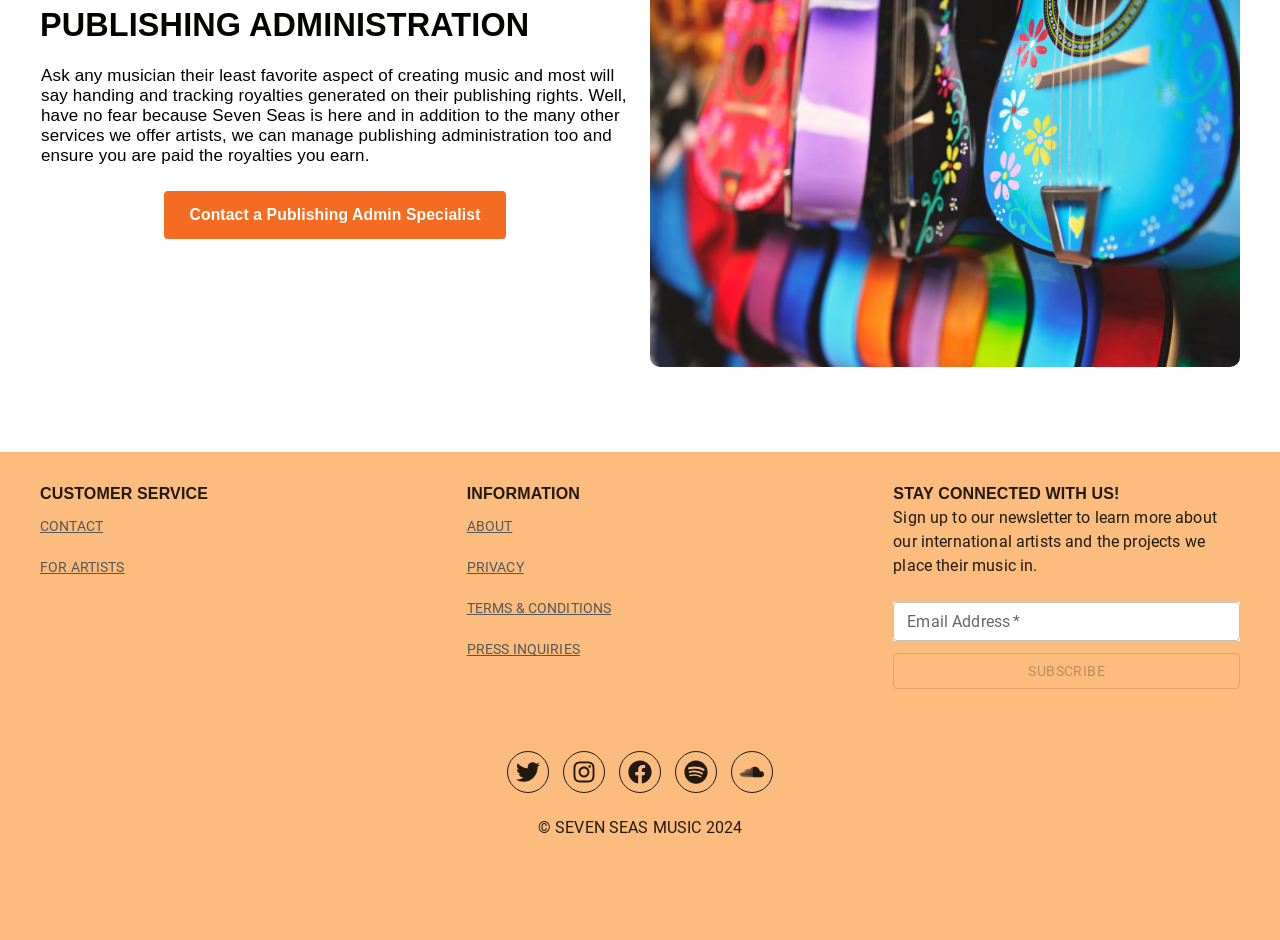Use a single word or phrase to answer the question:
What year is the copyright for?

2024